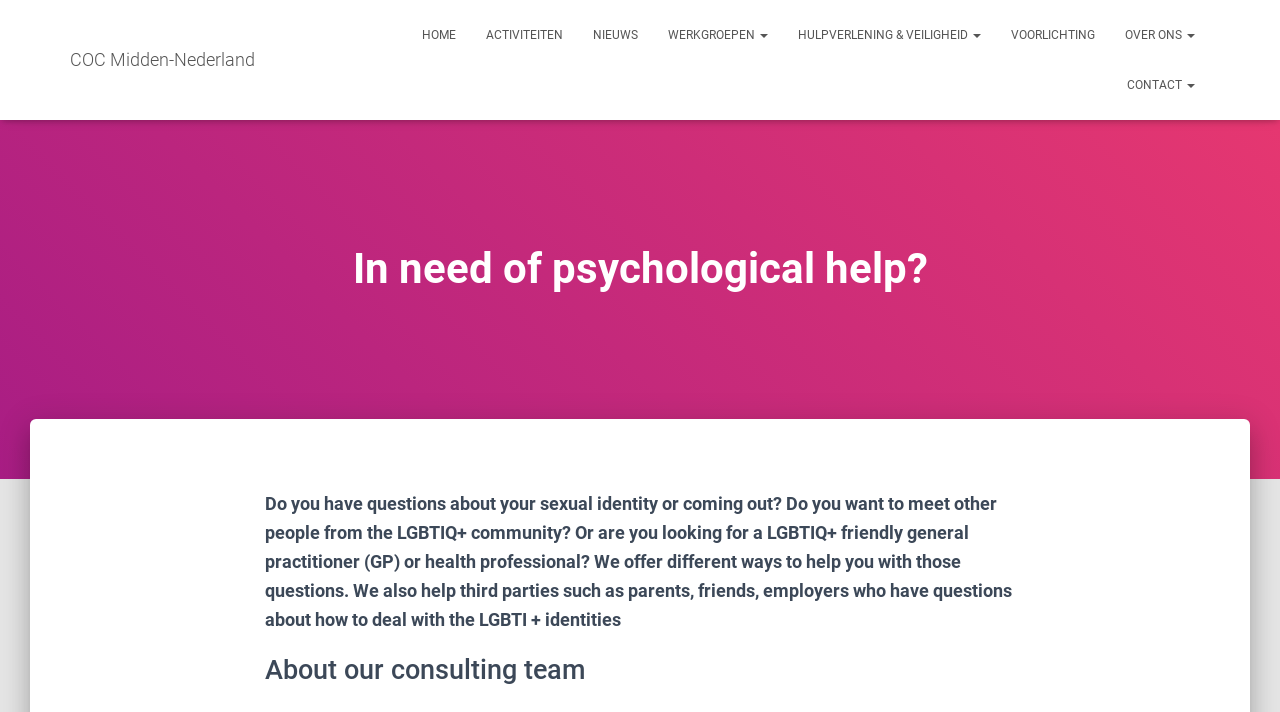Pinpoint the bounding box coordinates of the clickable element needed to complete the instruction: "Learn about activities". The coordinates should be provided as four float numbers between 0 and 1: [left, top, right, bottom].

[0.368, 0.014, 0.452, 0.084]